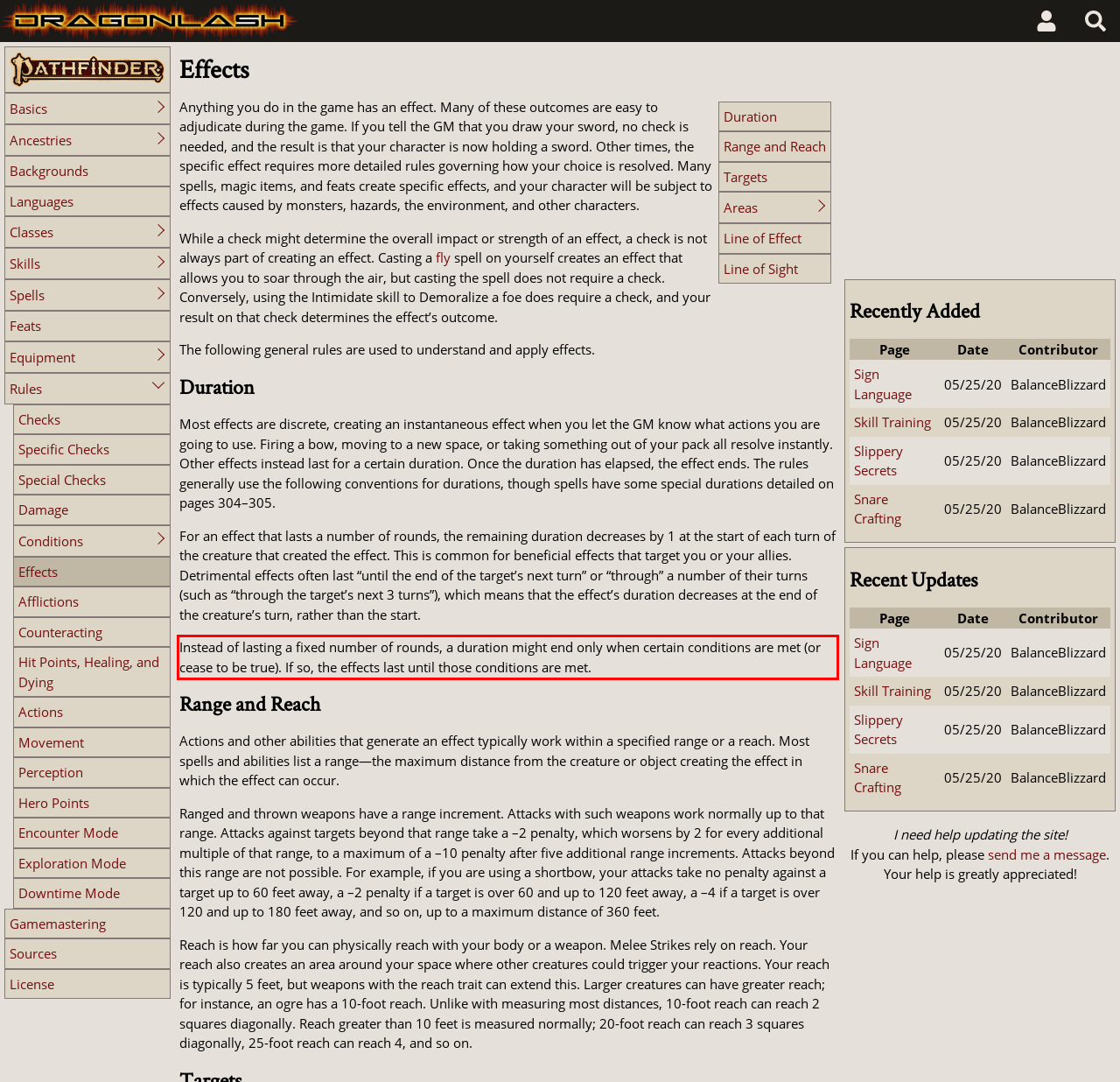Given a screenshot of a webpage with a red bounding box, extract the text content from the UI element inside the red bounding box.

Instead of lasting a fixed number of rounds, a duration might end only when certain conditions are met (or cease to be true). If so, the effects last until those conditions are met.